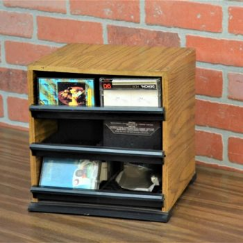Use a single word or phrase to answer this question: 
Where is the cassette holder available for rental?

NYC area